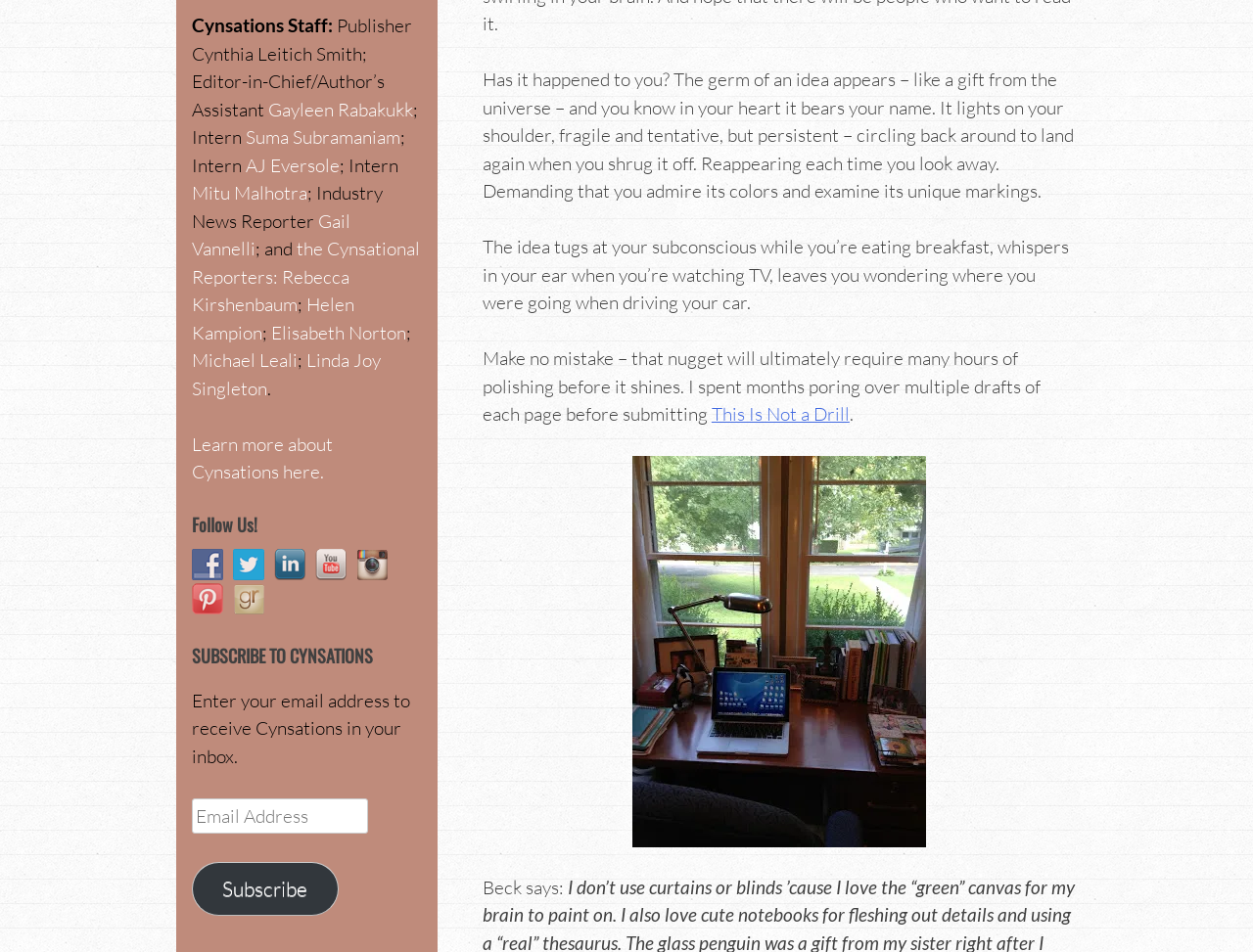What is the name of the publisher?
Please use the image to provide an in-depth answer to the question.

I found the answer by looking at the text 'Cynsations Staff:' and then reading the text below it, which says 'Publisher Cynthia Leitich Smith; Editor-in-Chief/Author’s Assistant'.